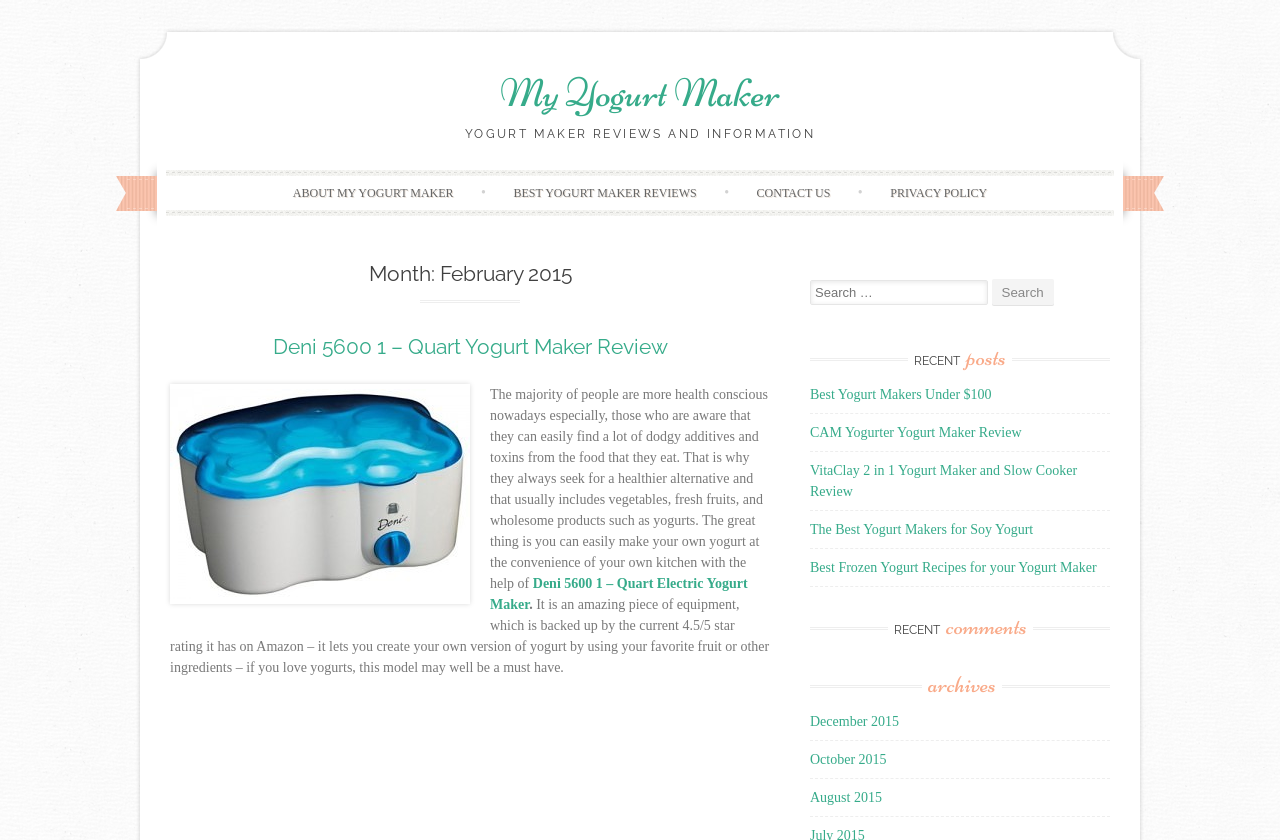Please give a succinct answer using a single word or phrase:
What is the main topic of this webpage?

Yogurt Maker